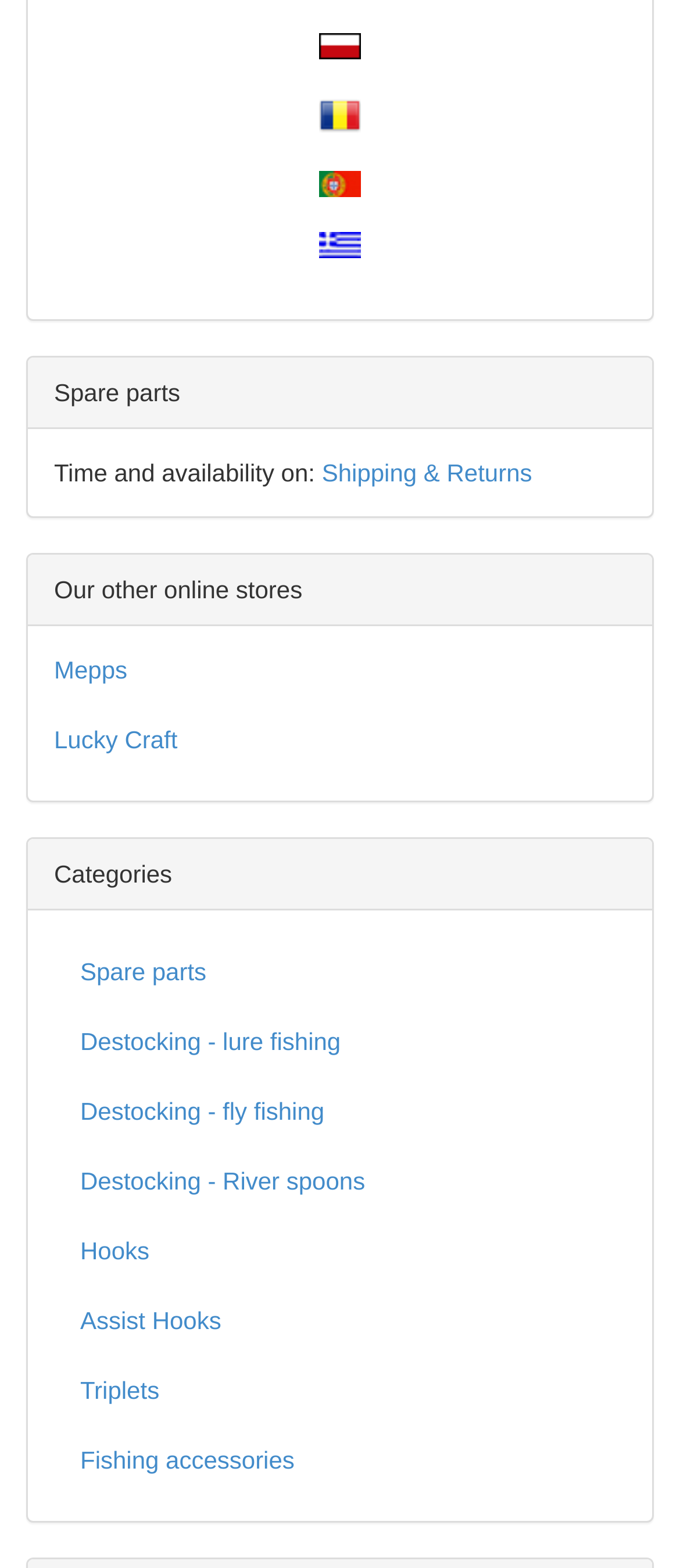Please identify the bounding box coordinates of the element I need to click to follow this instruction: "Go to Mepps online store".

[0.079, 0.419, 0.187, 0.436]